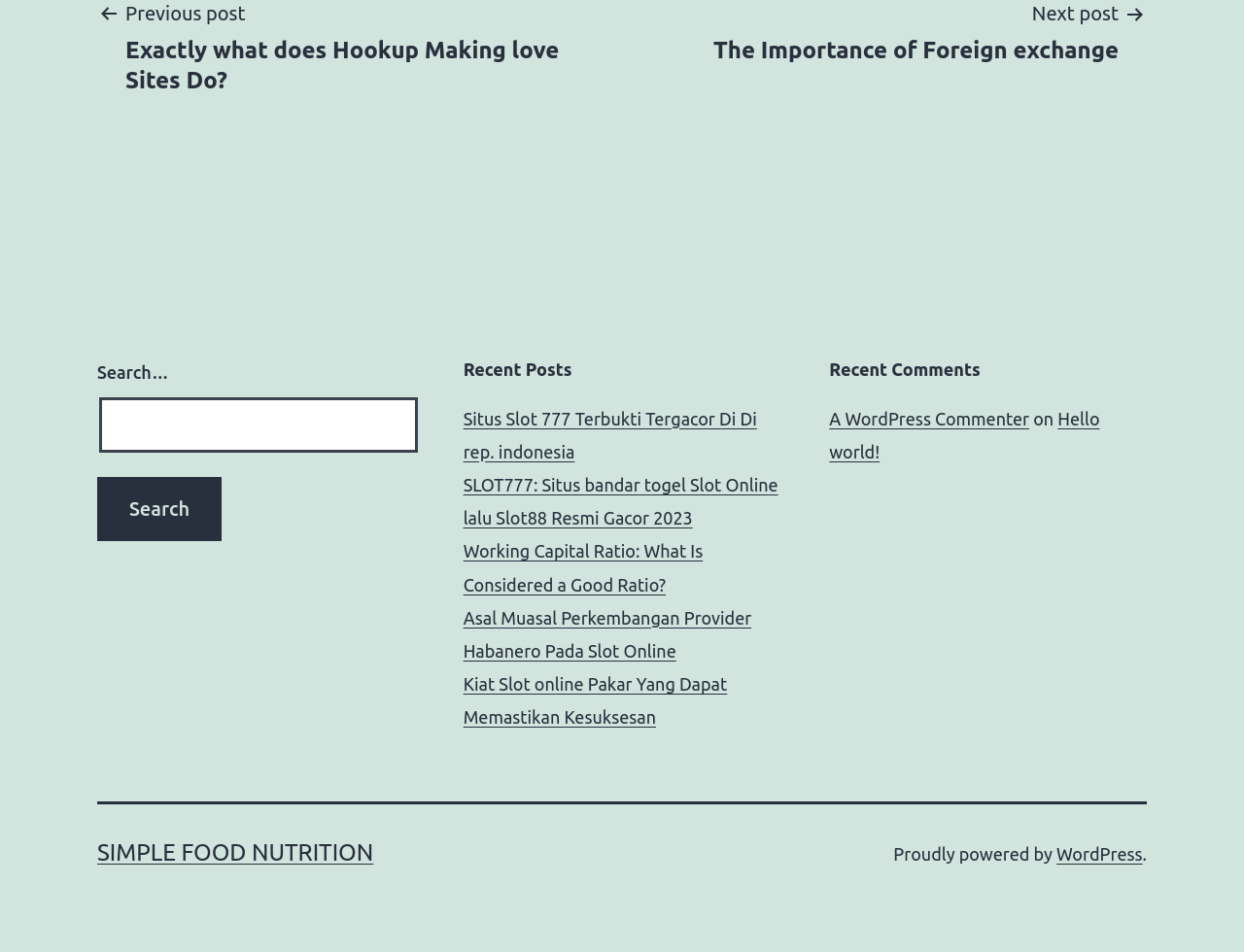Please determine the bounding box coordinates of the element's region to click in order to carry out the following instruction: "View recent post". The coordinates should be four float numbers between 0 and 1, i.e., [left, top, right, bottom].

[0.372, 0.429, 0.609, 0.484]